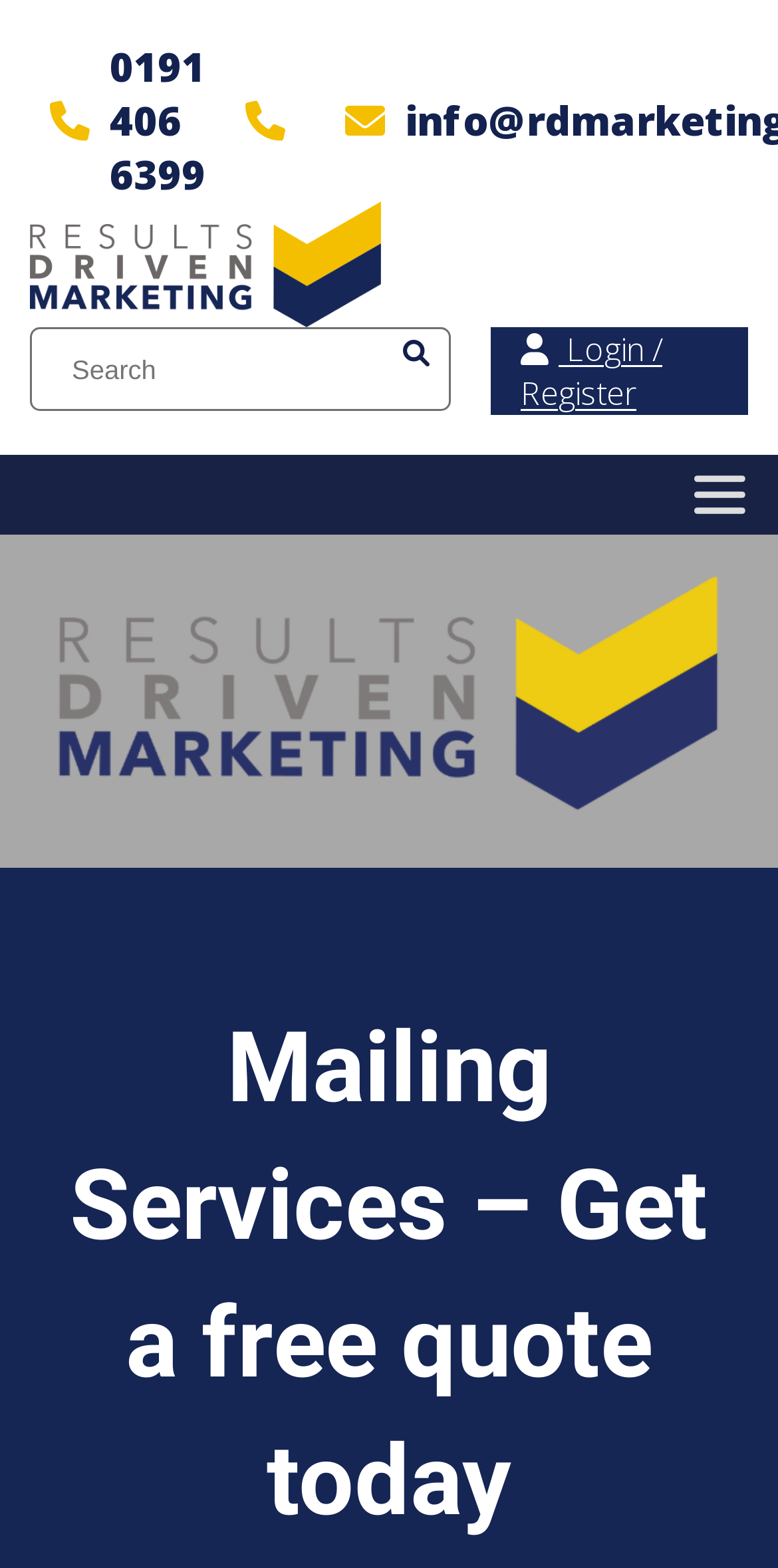How many links are there in the top section?
We need a detailed and exhaustive answer to the question. Please elaborate.

I counted the link elements in the top section of the page and found four links: 'Skip to content', '0191 406 6399', '' (with a font awesome icon), and '' (with a font awesome icon).